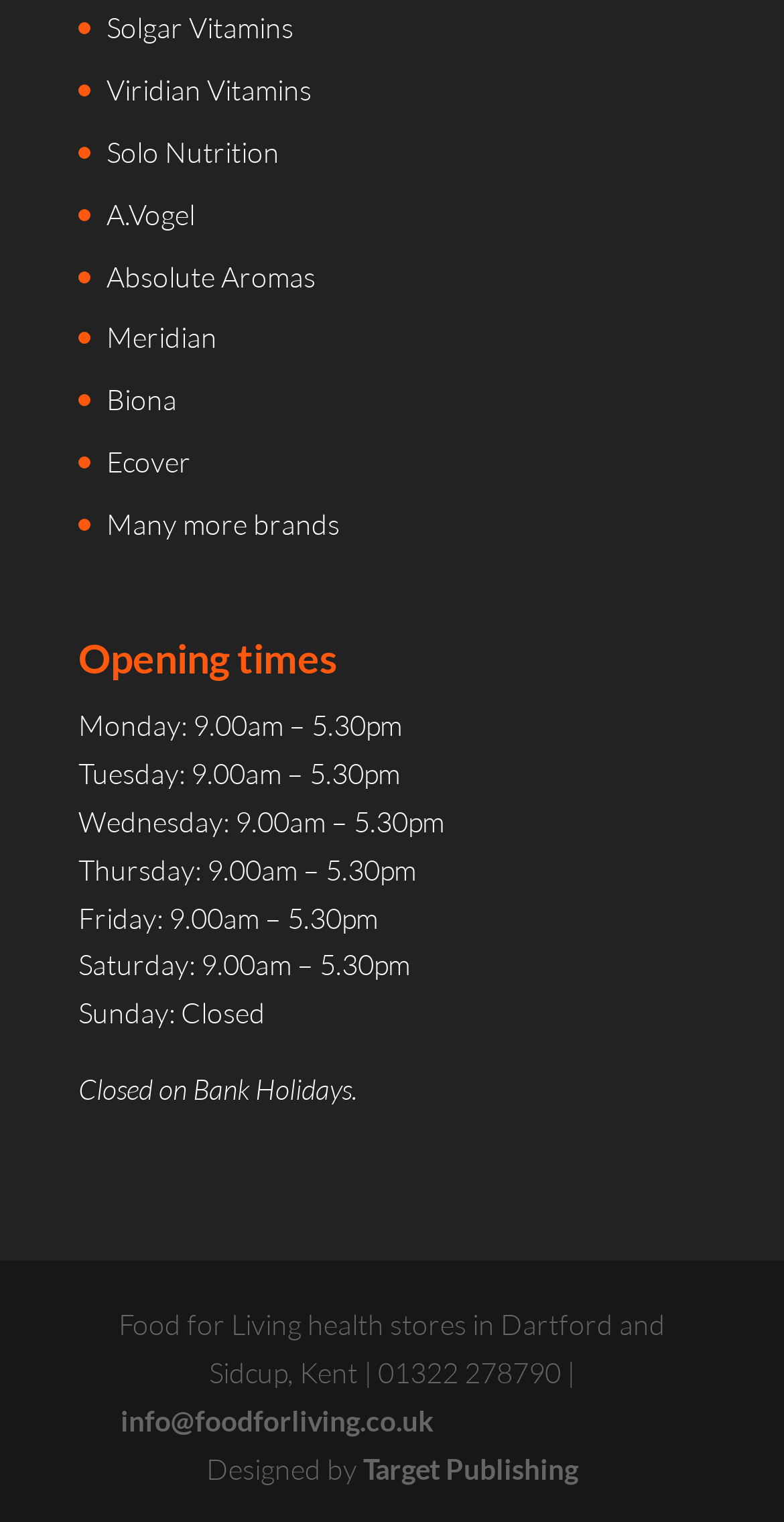What is the name of the first brand listed?
Answer the question using a single word or phrase, according to the image.

Solgar Vitamins